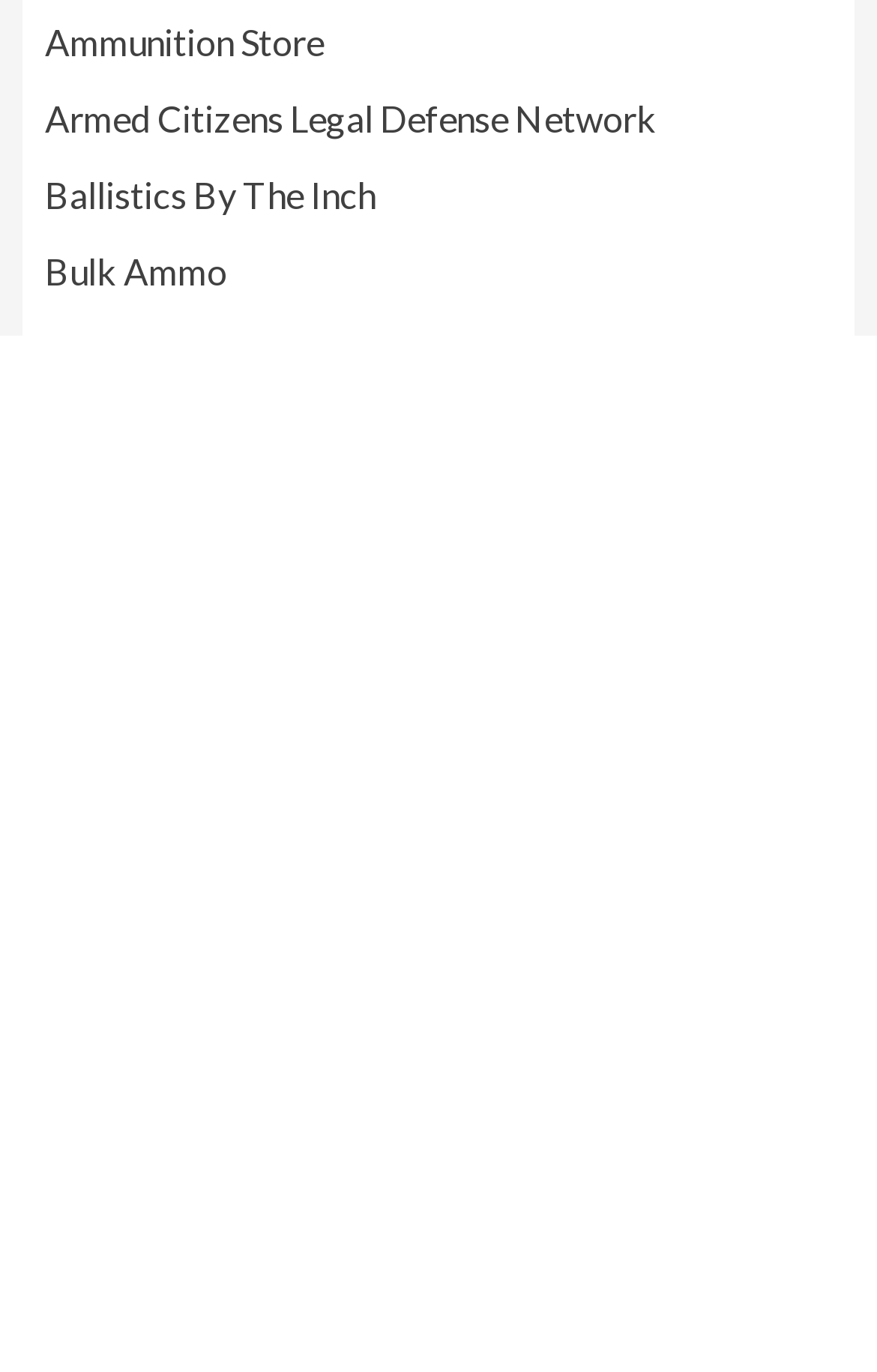Identify the bounding box coordinates of the clickable region necessary to fulfill the following instruction: "go to Gun Facts". The bounding box coordinates should be four float numbers between 0 and 1, i.e., [left, top, right, bottom].

[0.051, 0.68, 0.949, 0.736]